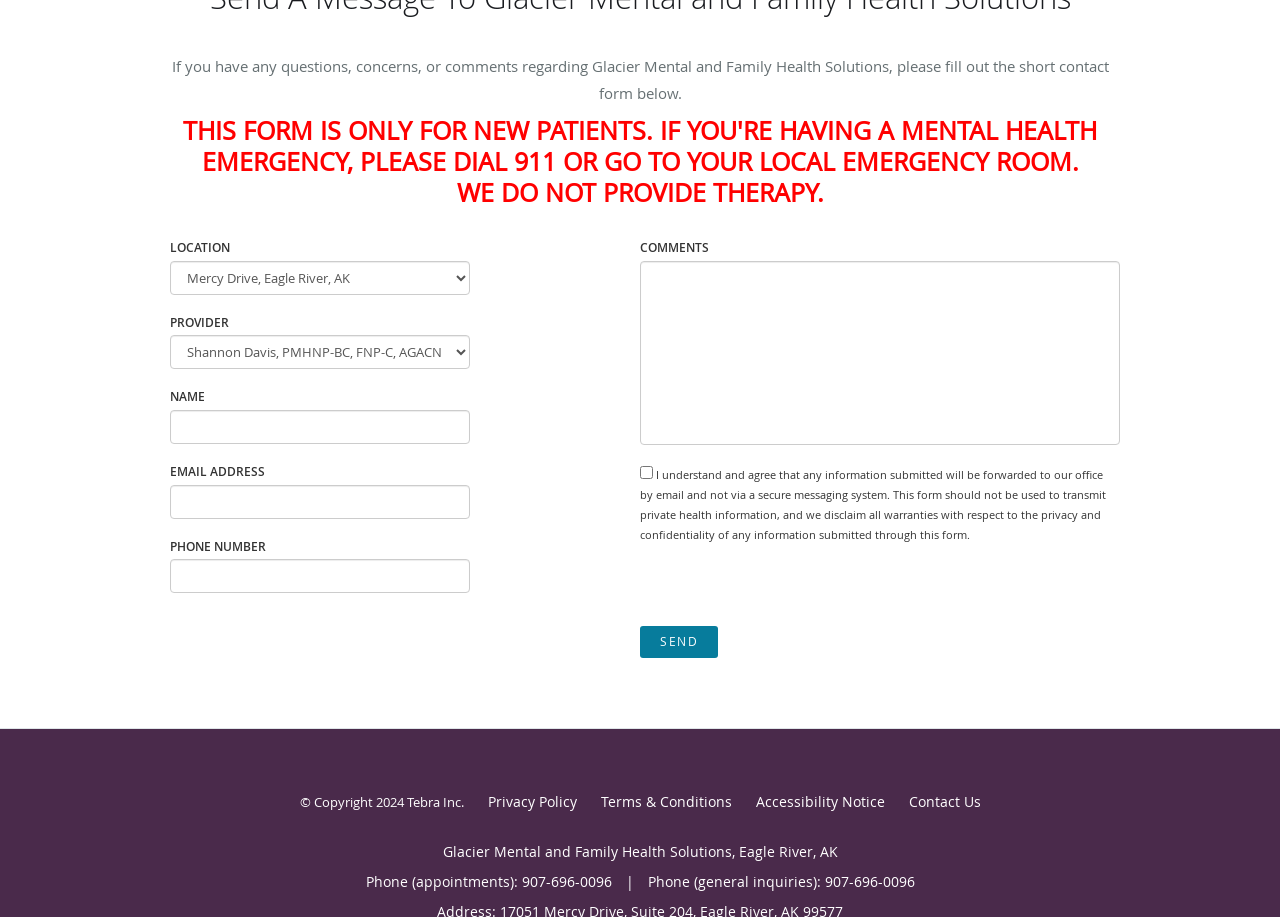Please provide a detailed answer to the question below based on the screenshot: 
What is the disclaimer about submitting information through this form?

The checkbox label 'I understand and agree that any information submitted will be forwarded to our office by email and not via a secure messaging system. This form should not be used to transmit private health information, and we disclaim all warranties with respect to the privacy and confidentiality of any information submitted through this form.' provides a disclaimer about submitting information through this form, stating that it is not secure and should not be used for private health information.